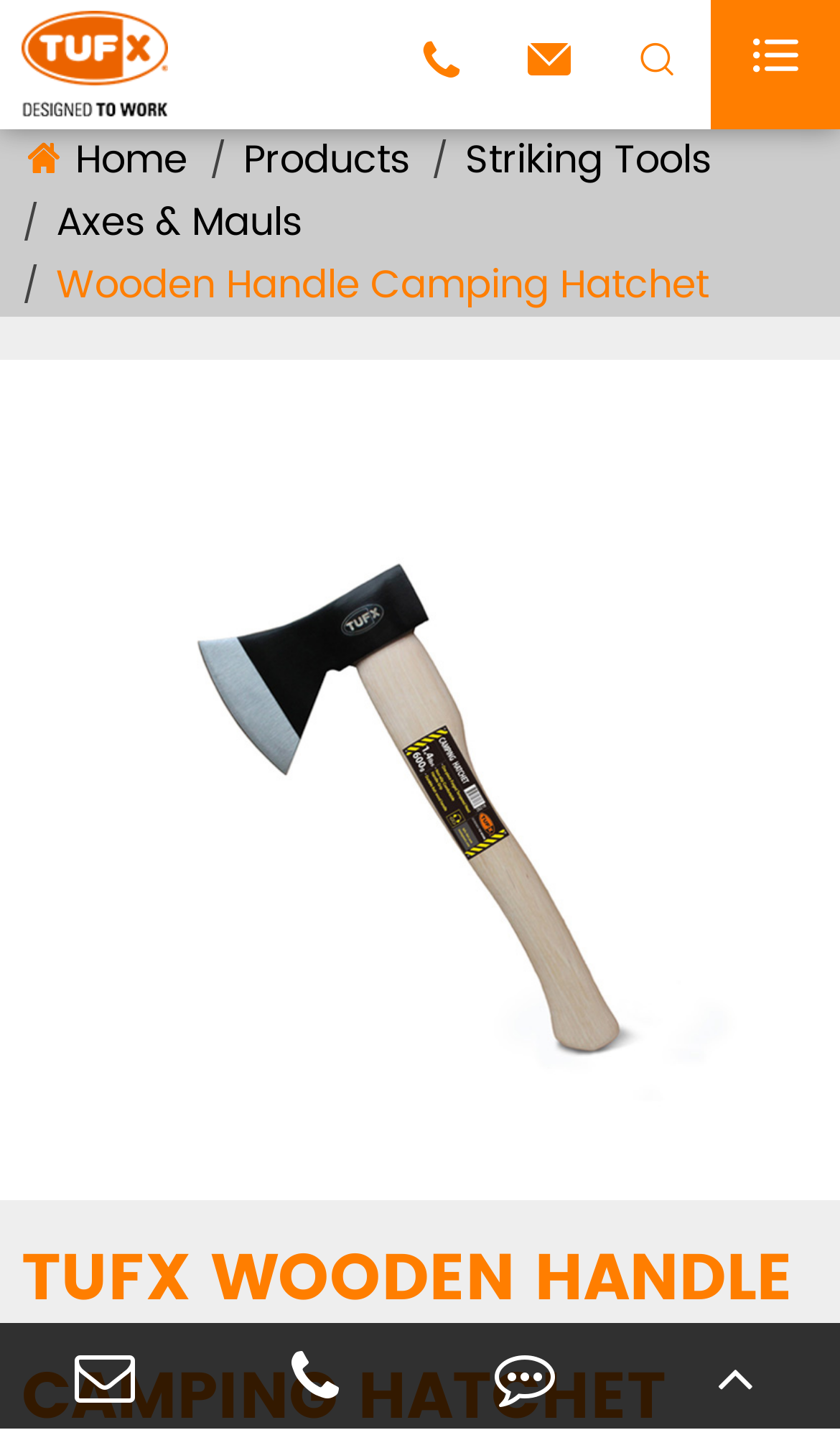Utilize the details in the image to give a detailed response to the question: What is the company name?

The company name is obtained from the link 'TUFX' at the top left corner of the webpage, which is also an image with the same name.